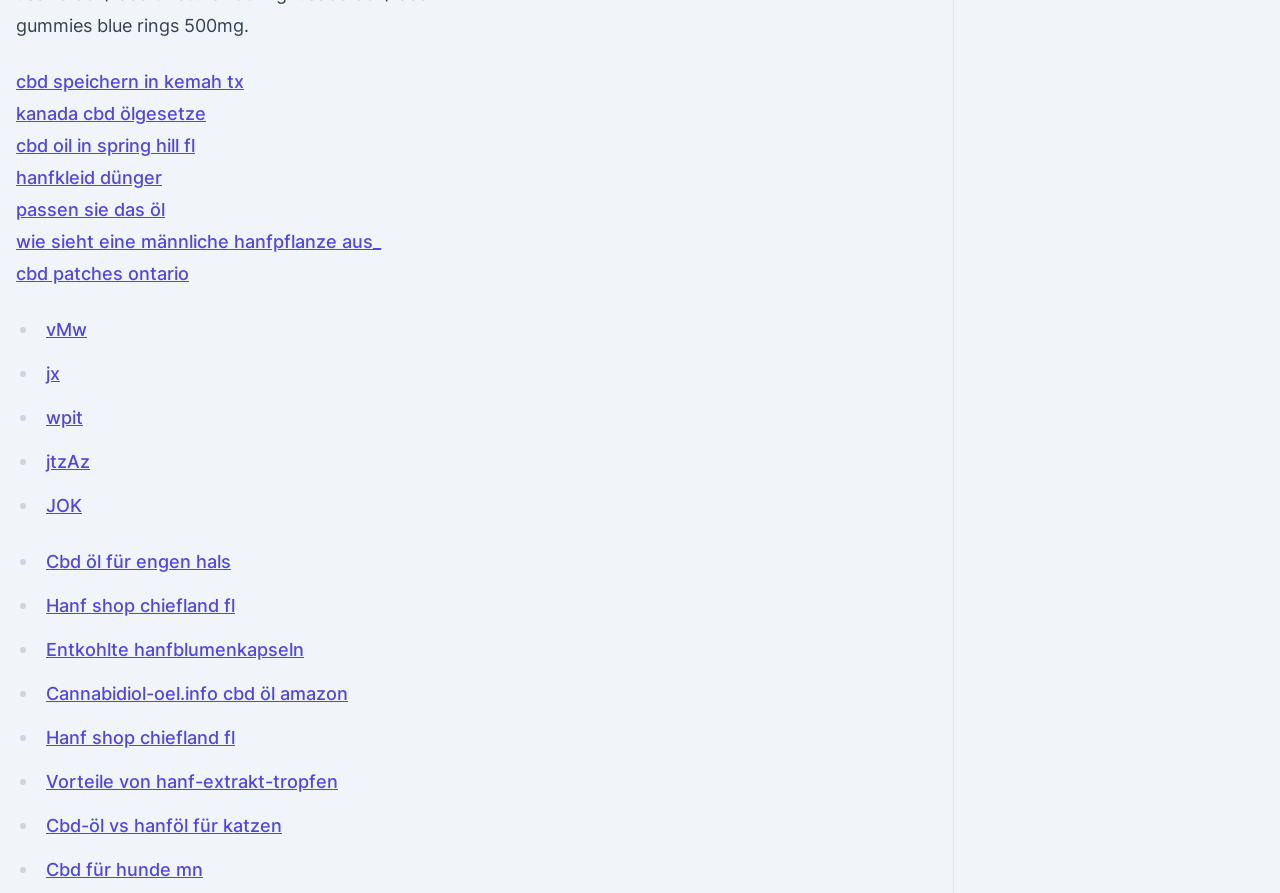From the element description JOK, predict the bounding box coordinates of the UI element. The coordinates must be specified in the format (top-left x, top-left y, bottom-right x, bottom-right y) and should be within the 0 to 1 range.

[0.036, 0.554, 0.064, 0.578]